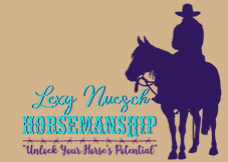What is the slogan of 'Lexy Nuesch Horsemanship'?
Answer the question with a detailed explanation, including all necessary information.

The caption states that the slogan 'Unlock Your Horse's Potential' is displayed below the main logo, which invites viewers to engage with the services offered by 'Lexy Nuesch Horsemanship'.